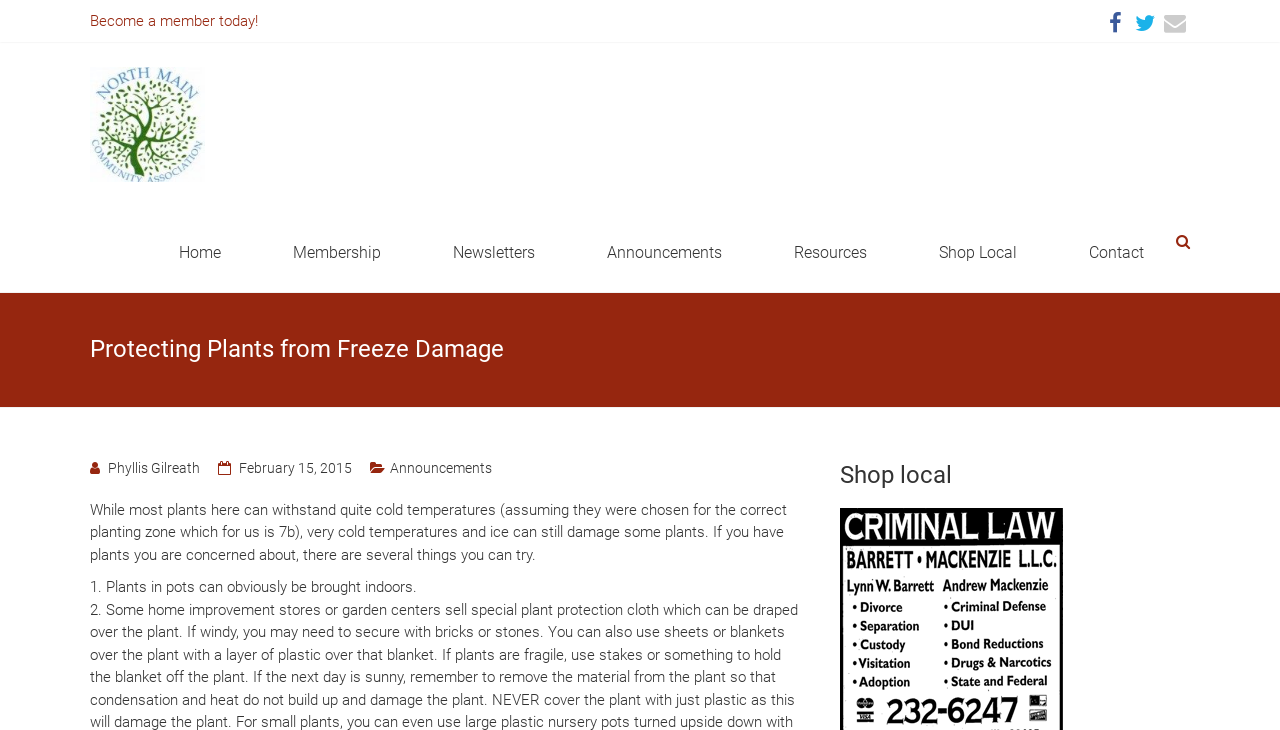Determine the main heading text of the webpage.

Protecting Plants from Freeze Damage